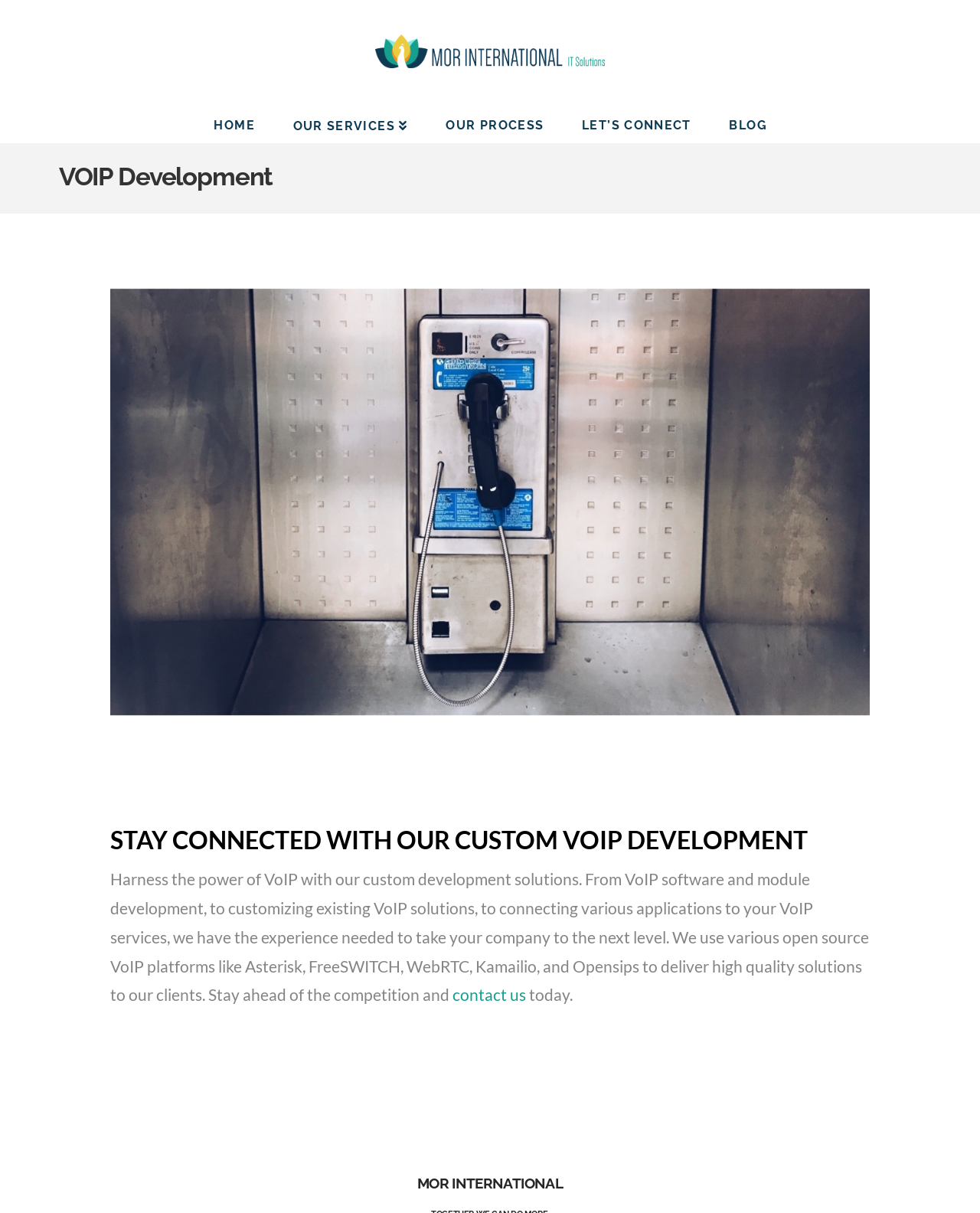What is the section below the navigation menu?
Refer to the image and give a detailed answer to the question.

The section below the navigation menu is an article section, which contains an image, a heading, and a detailed description of the company's custom VoIP development services.